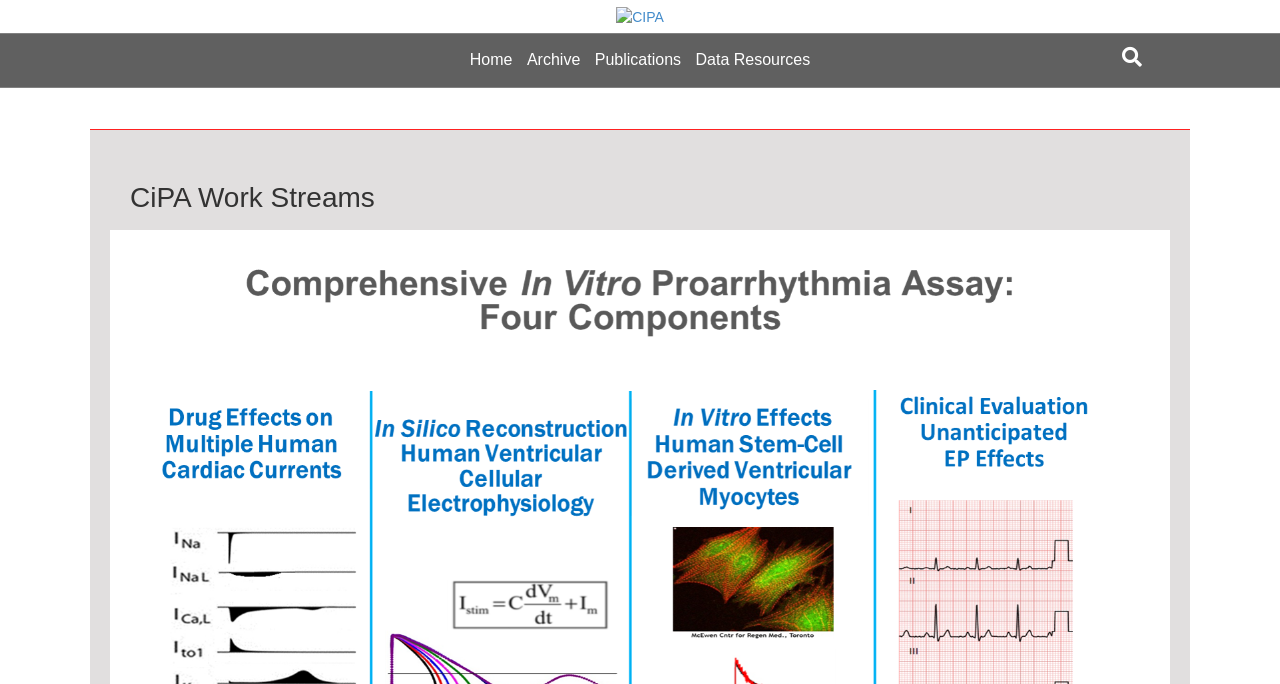Provide an in-depth caption for the elements present on the webpage.

The webpage is titled "Archive – CIPA" and features a prominent link to "CIPA" at the top, accompanied by a small image with the same name. 

Below the title, a navigation menu is situated, spanning almost the entire width of the page. This menu contains five links: "Home", "Archive", "Publications", "Data Resources", and "Search". The "Search" link has a dropdown menu that is currently collapsed.

Further down, a heading titled "CiPA Work Streams" is displayed.